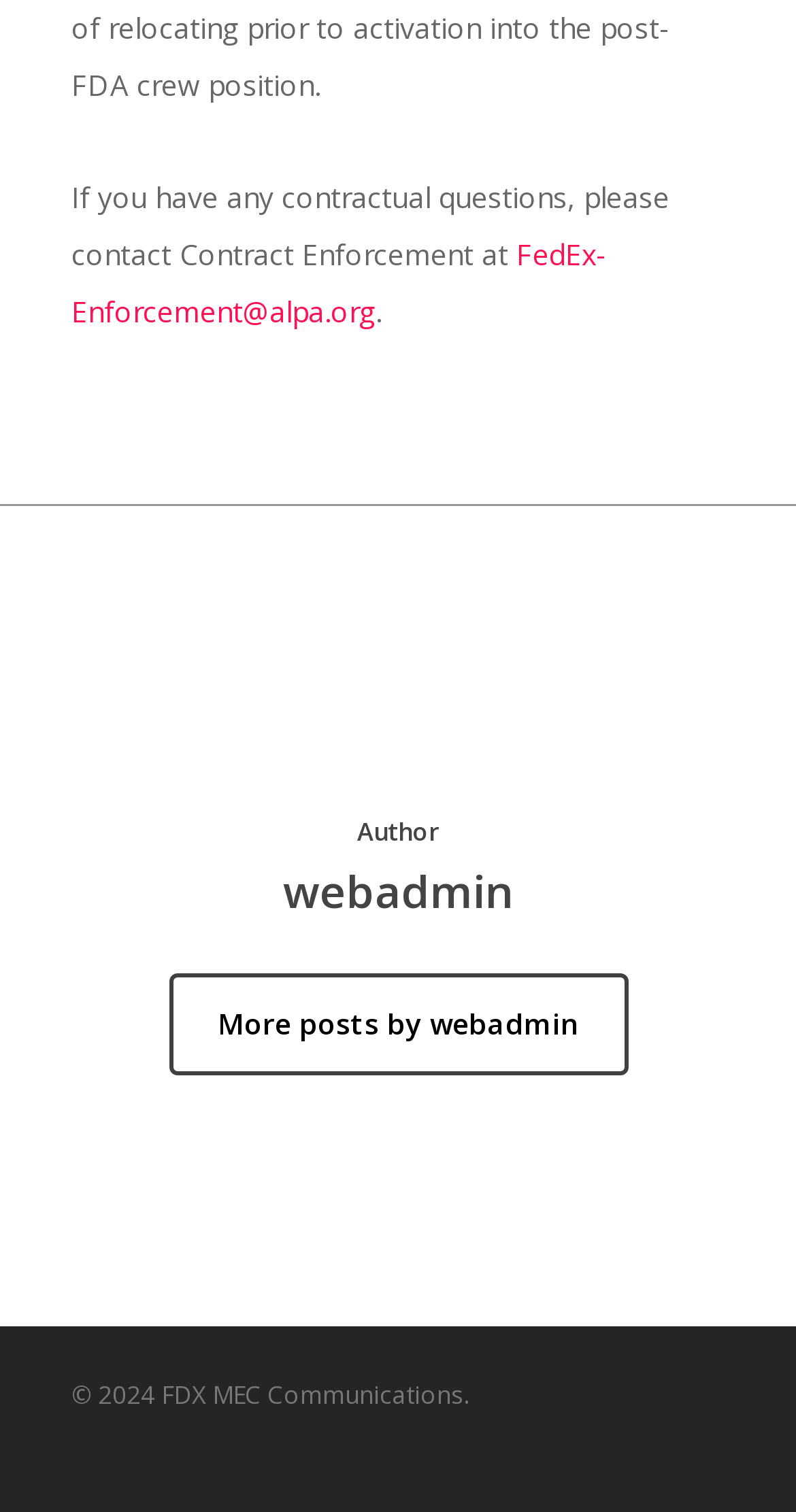Using the webpage screenshot, locate the HTML element that fits the following description and provide its bounding box: "FedEx-Enforcement@alpa.org".

[0.09, 0.155, 0.762, 0.219]